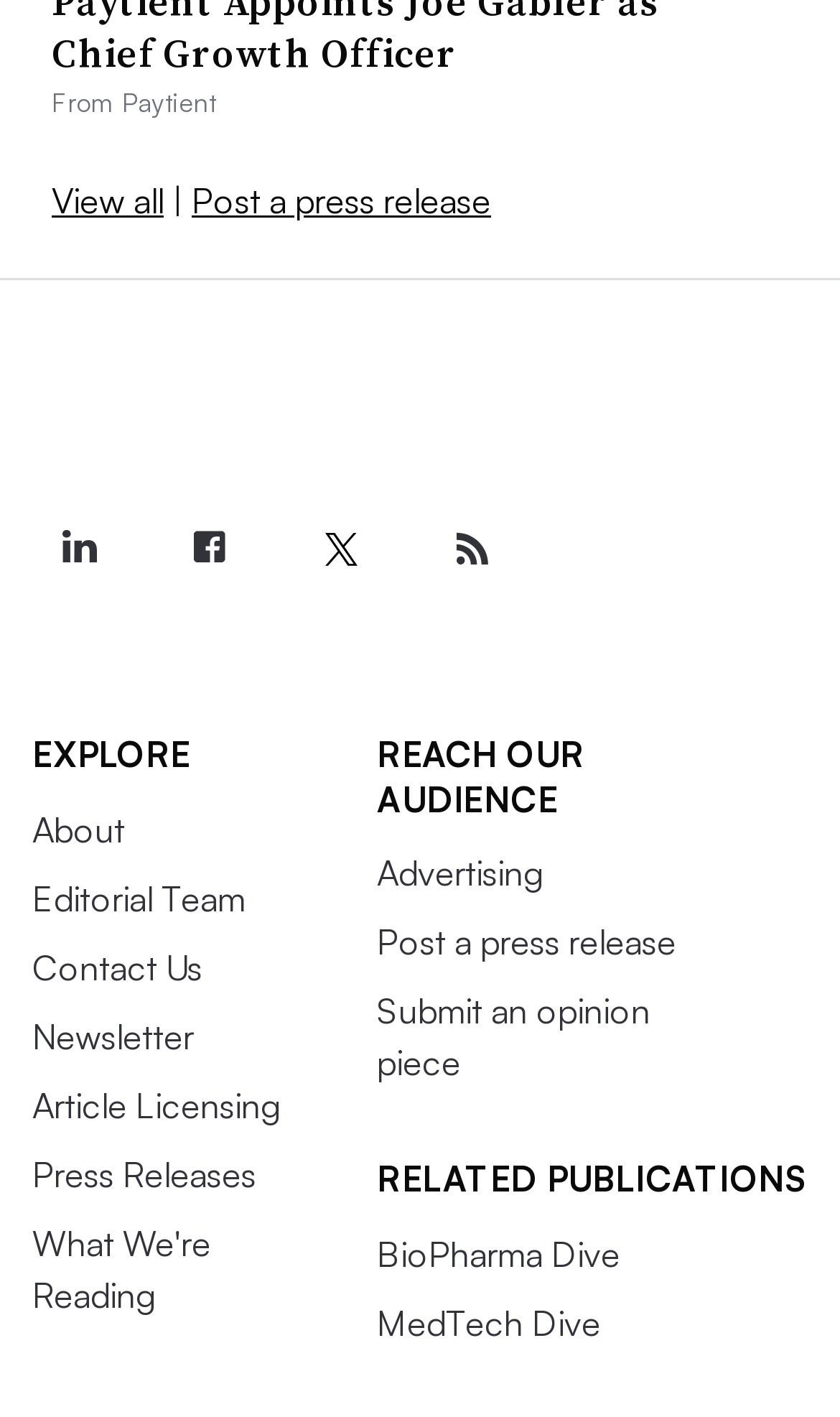What is the name of the company?
Look at the image and provide a detailed response to the question.

The name of the company can be found in the top-left corner of the webpage, where the 'Industry Dive Logo' link is located.